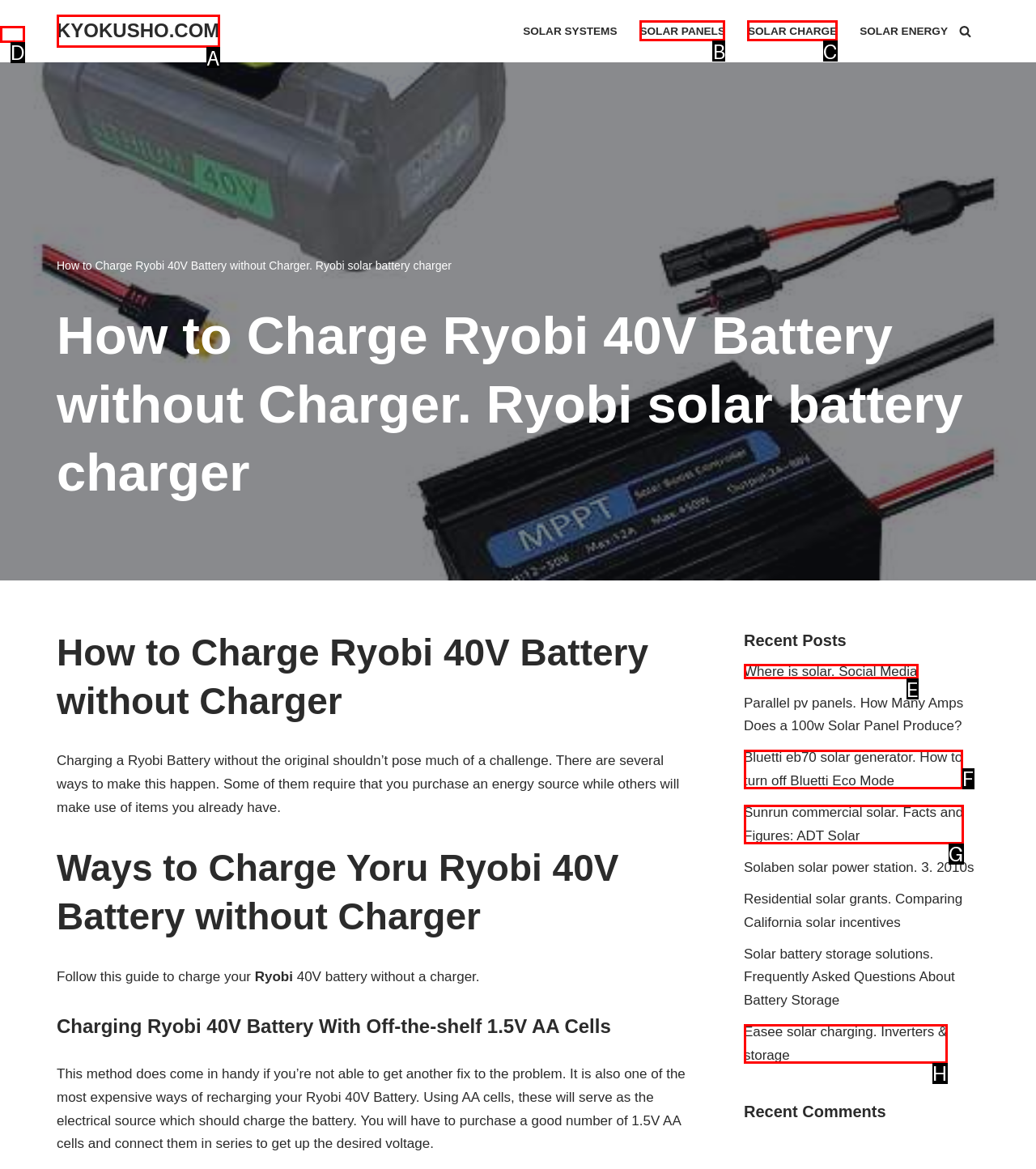Select the appropriate HTML element that needs to be clicked to finish the task: Click on the 'Where is solar. Social Media' link
Reply with the letter of the chosen option.

E